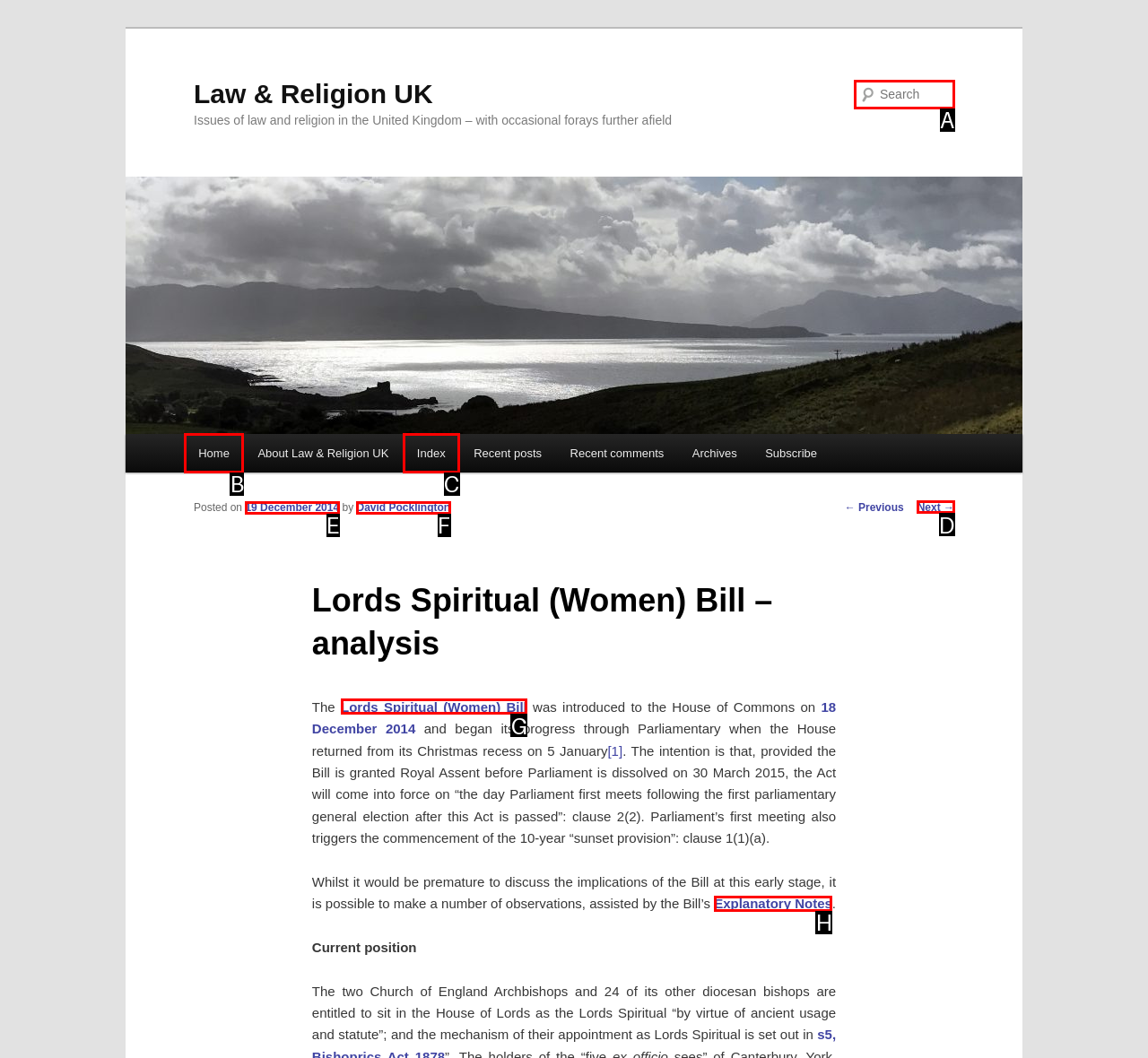Identify the HTML element that corresponds to the description: 19 December 2014
Provide the letter of the matching option from the given choices directly.

E